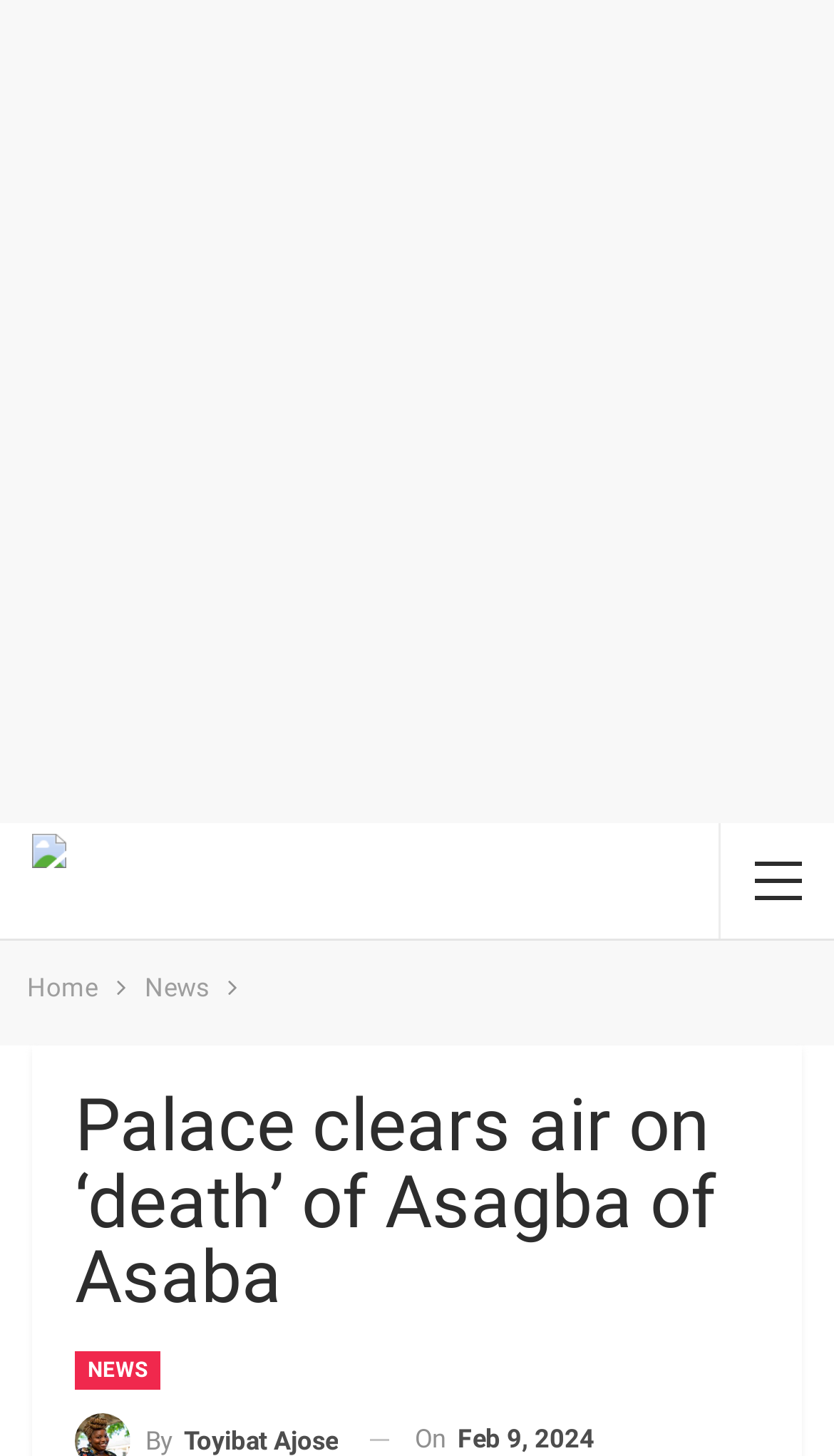Provide a comprehensive caption for the webpage.

The webpage appears to be a news article page from NewsclickNG. At the top, there is a wide advertisement banner that spans the entire width of the page. Below the advertisement, the NewsclickNG logo is displayed on the left side.

Underneath the logo, a navigation bar with breadcrumbs is situated, containing links to "Home" and "News". The "News" link is highlighted, indicating that the user is currently on a news article page.

The main content of the page is a news article with the title "Palace clears air on ‘death’ of Asagba of Asaba", which is displayed prominently in a large font size. The article title is positioned near the top center of the page.

Below the article title, there is a section with a "NEWS" link on the left side, and a timestamp "On Feb 9, 2024" on the right side, indicating the date the article was published.